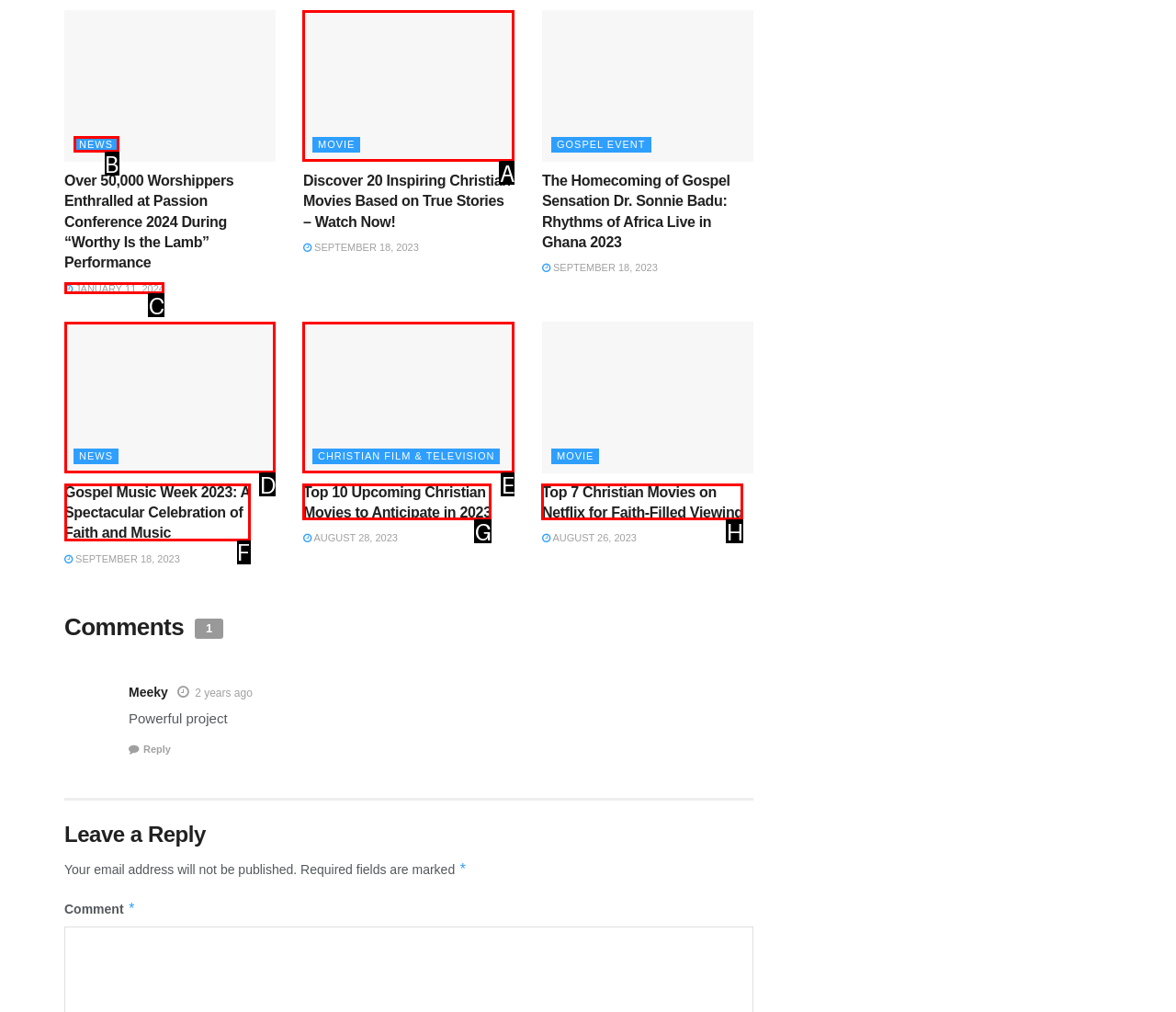Which HTML element matches the description: parent_node: CHRISTIAN FILM & TELEVISION?
Reply with the letter of the correct choice.

E